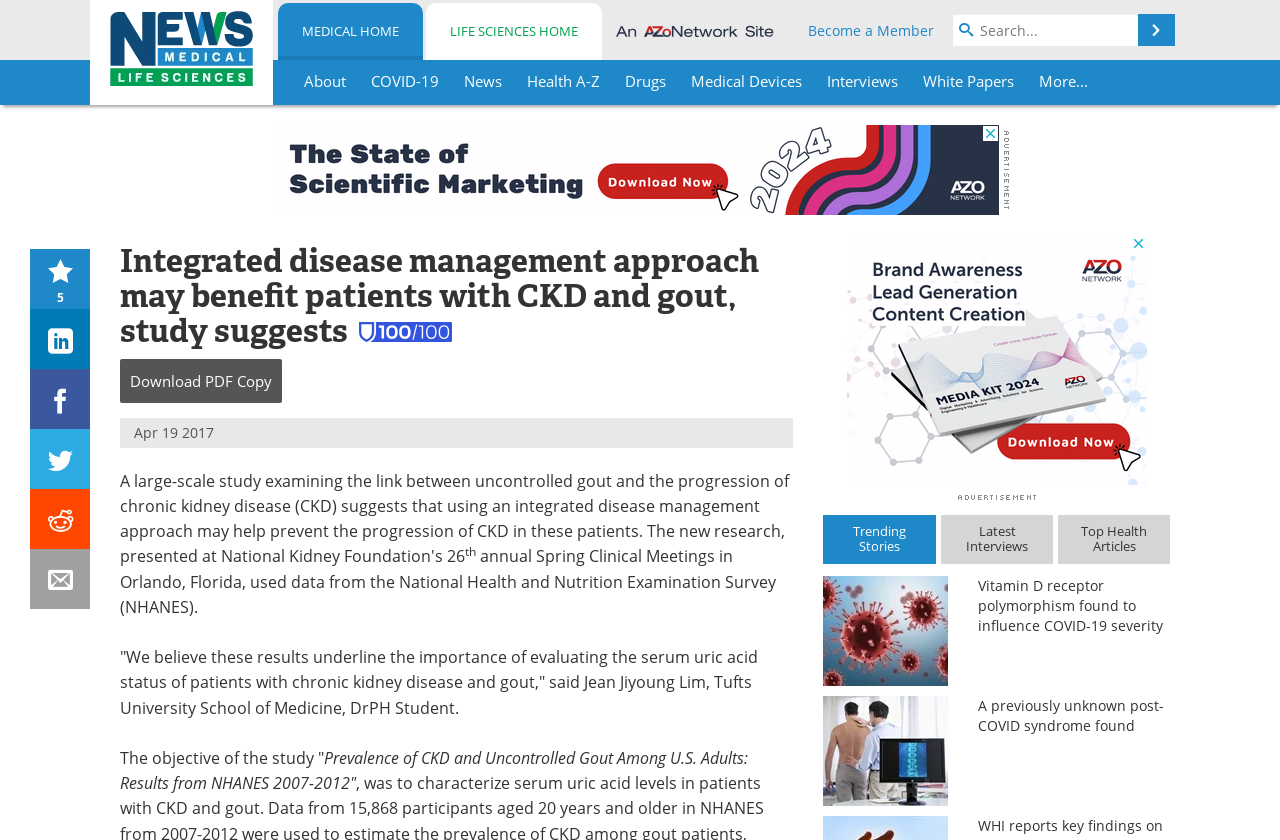Please indicate the bounding box coordinates of the element's region to be clicked to achieve the instruction: "Visit the LinkedIn page". Provide the coordinates as four float numbers between 0 and 1, i.e., [left, top, right, bottom].

[0.023, 0.368, 0.07, 0.439]